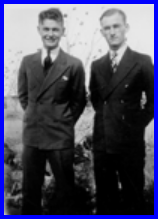Provide your answer to the question using just one word or phrase: What is the time period depicted in the image?

Early 1930s